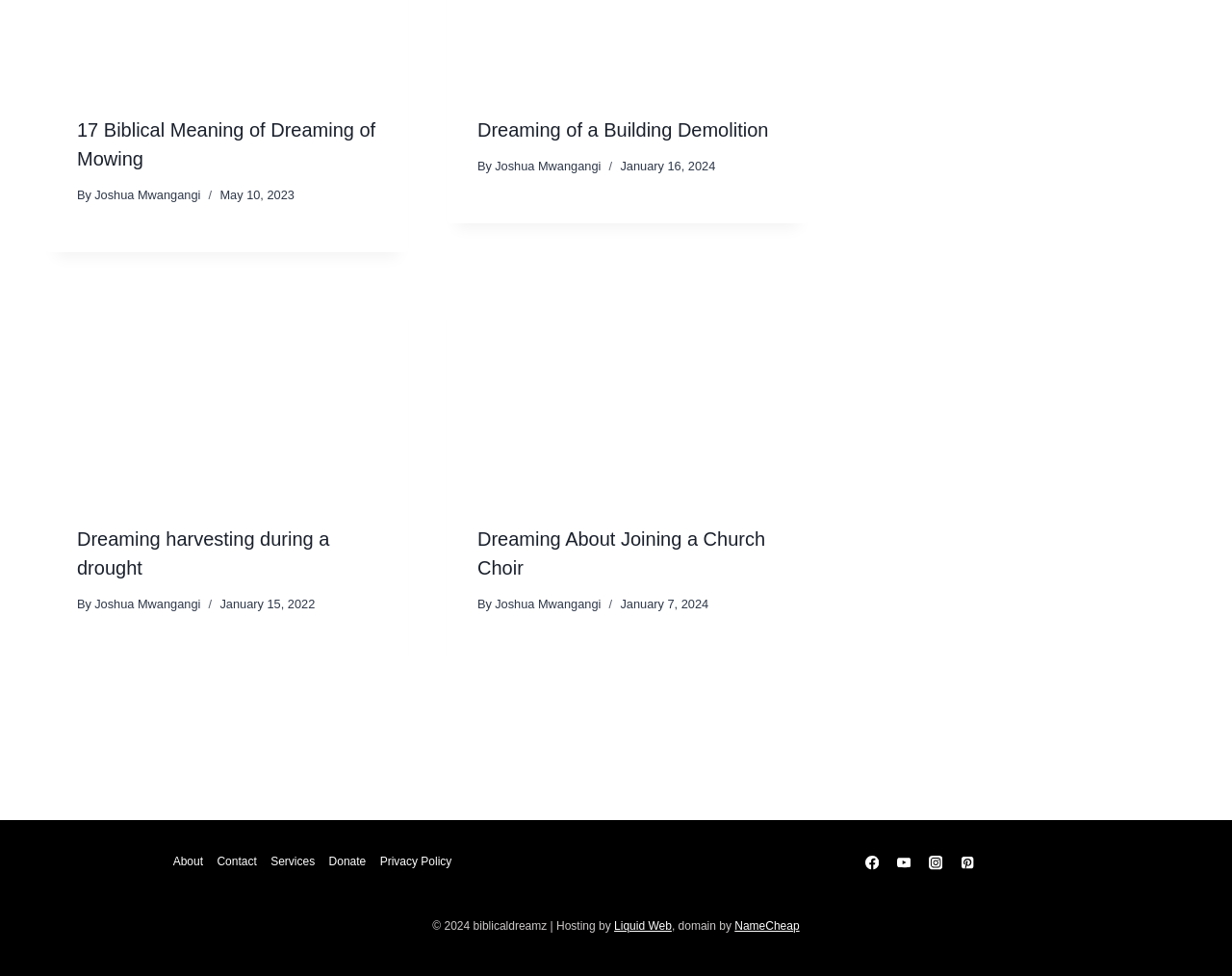Determine the bounding box for the UI element described here: "Terms of Use".

None